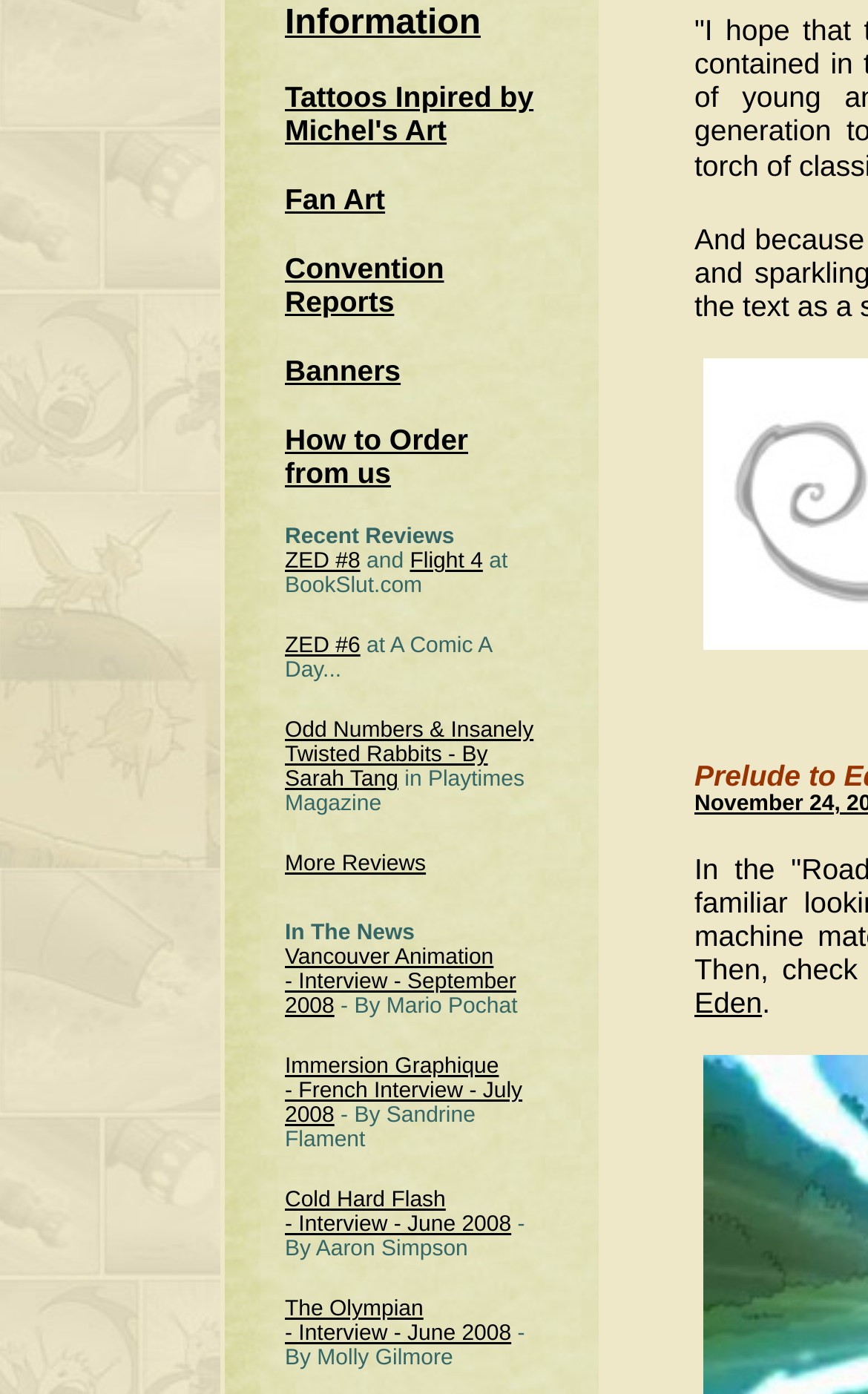Identify the bounding box coordinates for the element you need to click to achieve the following task: "Read Research at Cambridge". The coordinates must be four float values ranging from 0 to 1, formatted as [left, top, right, bottom].

None